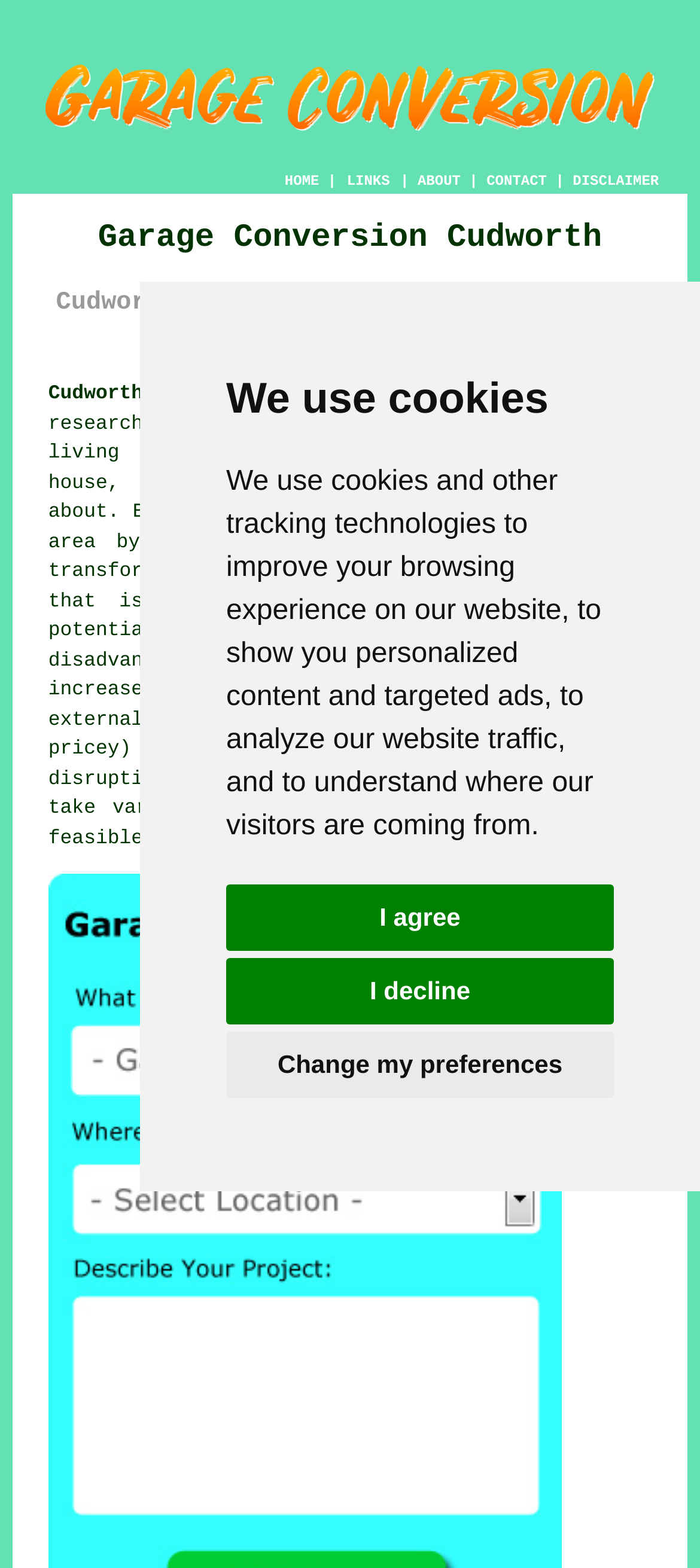Create a detailed narrative describing the layout and content of the webpage.

This webpage is about garage conversion services in Cudworth, South Yorkshire. At the top of the page, there is a banner with a cookie policy notification, which takes up most of the width of the page. The notification has a description of the cookie policy and three buttons: "I agree", "I decline", and "Change my preferences".

Below the banner, there is a large image that spans almost the entire width of the page, with a caption "Garage Conversions Cudworth - Garage Alterations". 

The top navigation menu is located below the image, with five links: "HOME", "LINKS", "ABOUT", "CONTACT", and "DISCLAIMER", separated by vertical lines. 

The main content of the page starts with two headings: "Garage Conversion Cudworth" and "Cudworth Garage Remodeling & Conversion Services", which are centered on the page. 

Below the headings, there is a link "Cudworth Garage Conversion (S72):", which is aligned to the left.